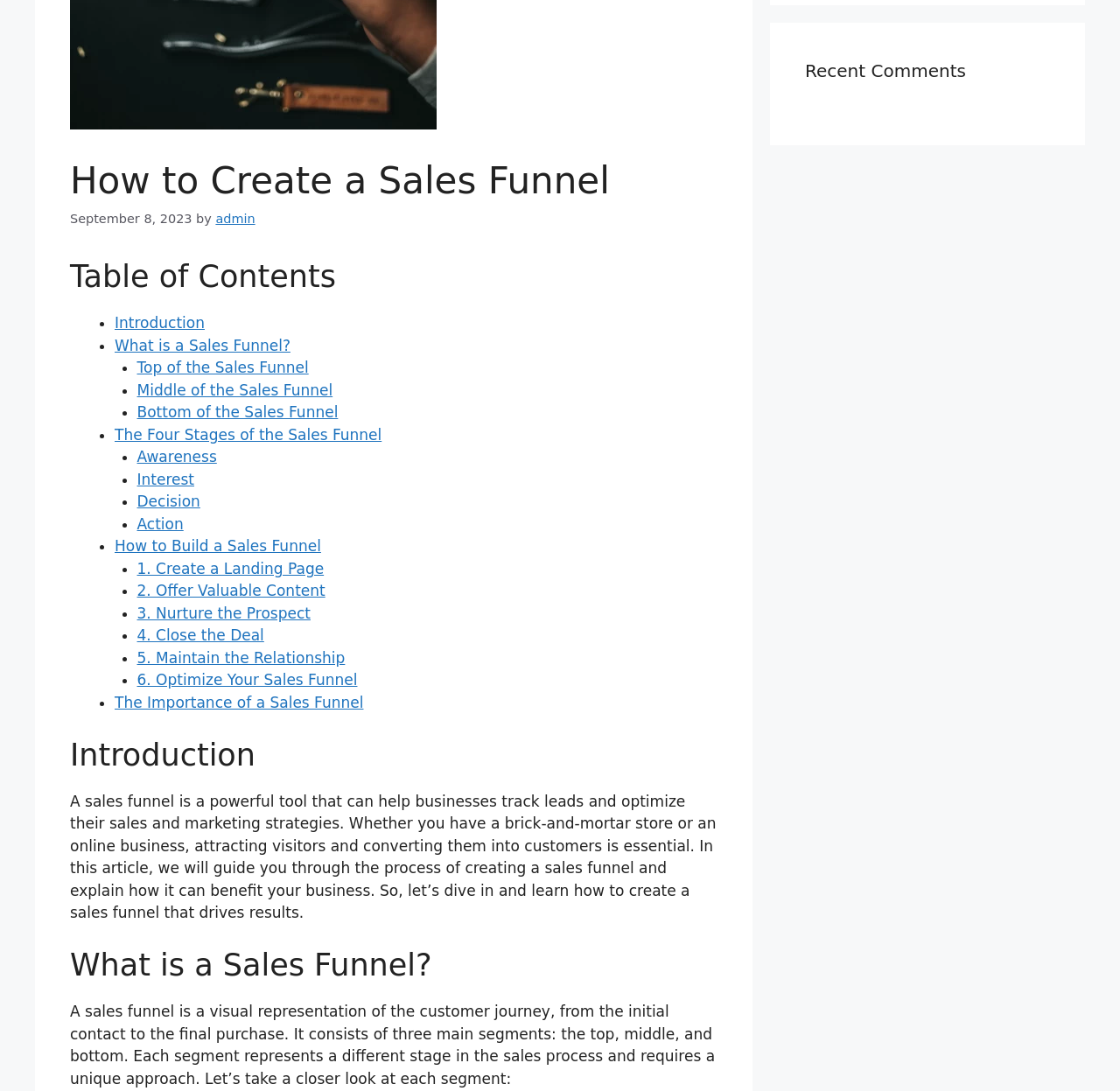Provide the bounding box coordinates for the specified HTML element described in this description: "1. Create a Landing Page". The coordinates should be four float numbers ranging from 0 to 1, in the format [left, top, right, bottom].

[0.122, 0.513, 0.289, 0.529]